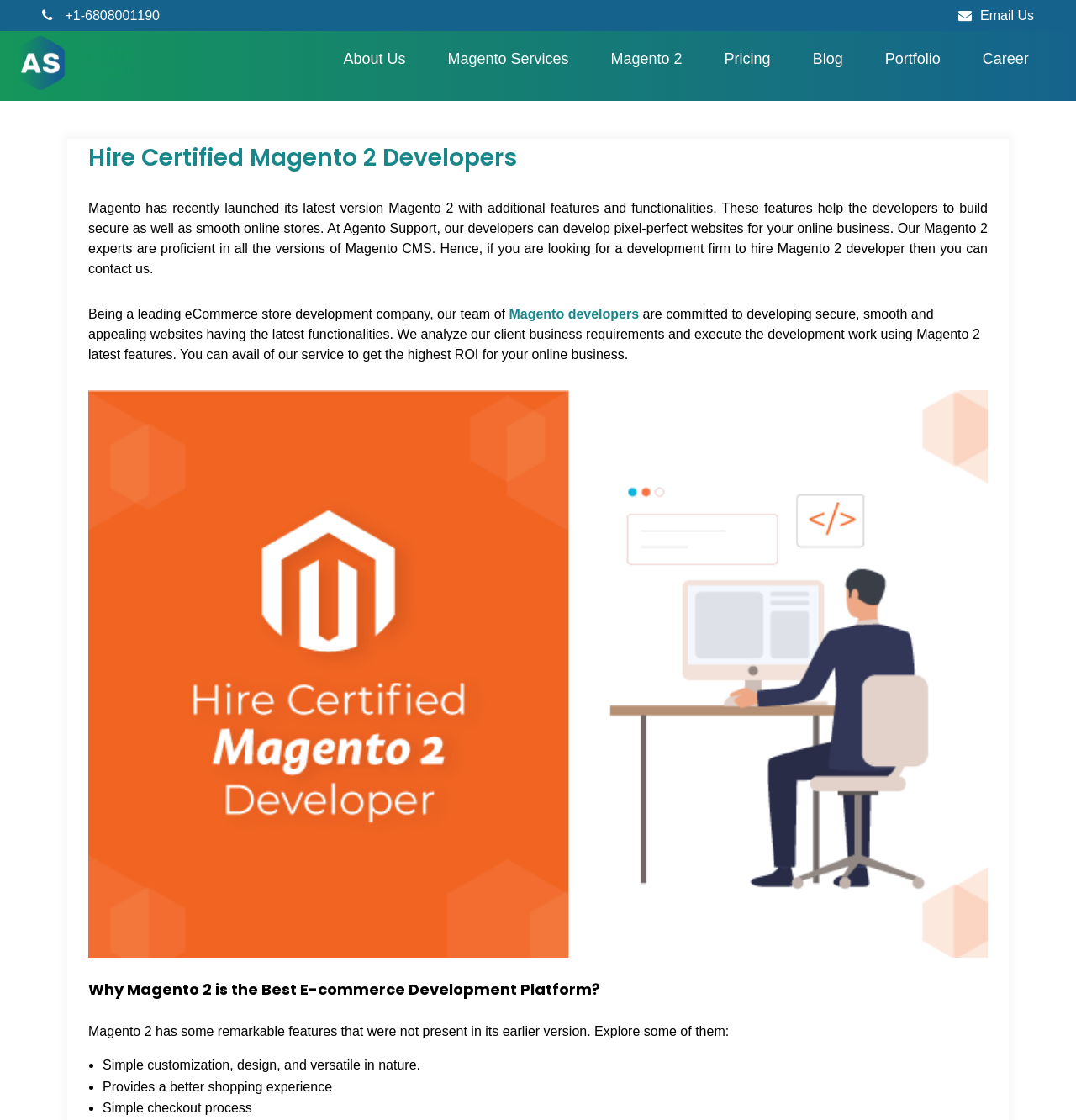Please identify the bounding box coordinates of the element's region that needs to be clicked to fulfill the following instruction: "Call the phone number". The bounding box coordinates should consist of four float numbers between 0 and 1, i.e., [left, top, right, bottom].

[0.039, 0.008, 0.148, 0.02]